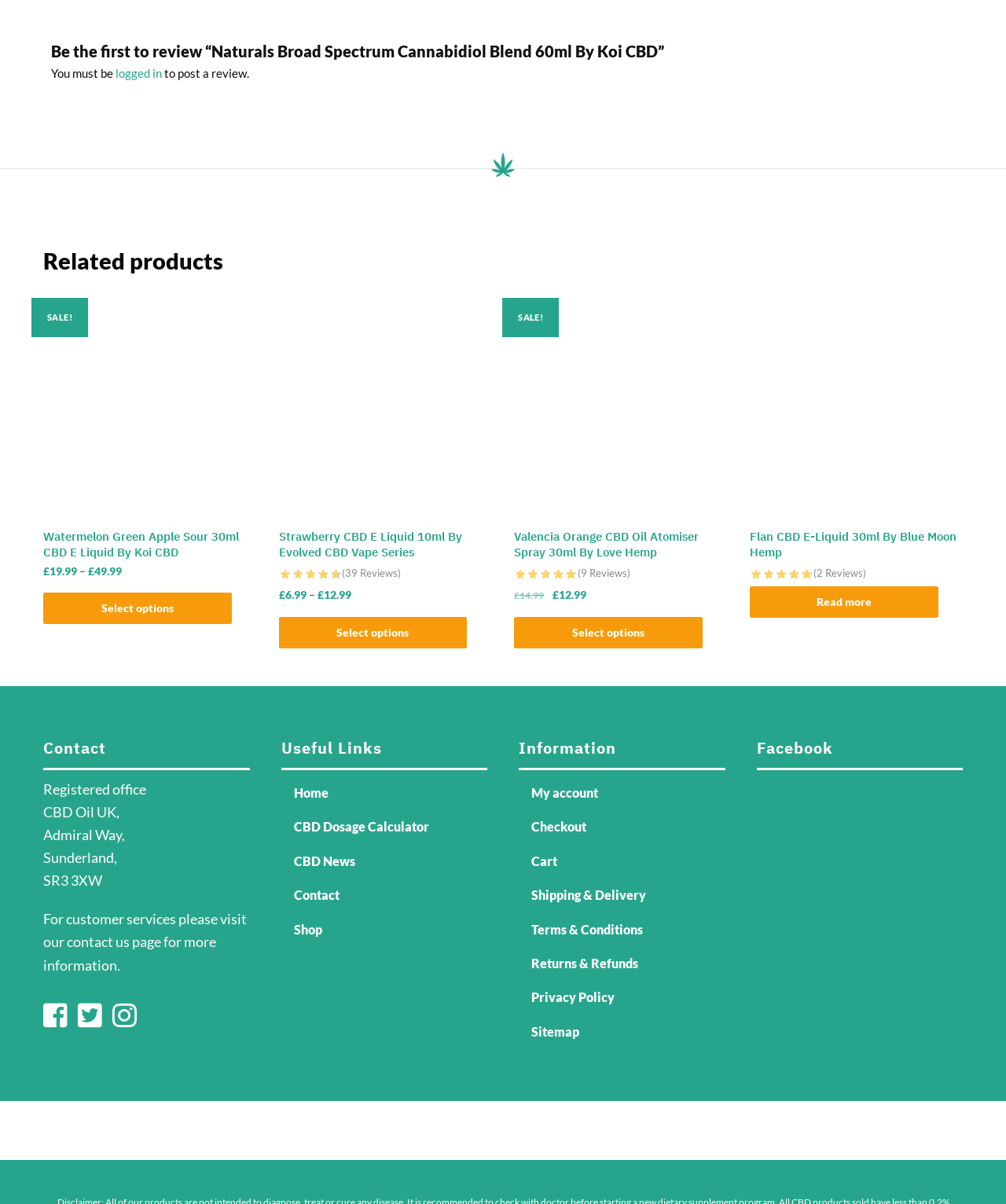Identify the bounding box of the HTML element described here: "CBD News". Provide the coordinates as four float numbers between 0 and 1: [left, top, right, bottom].

[0.279, 0.636, 0.484, 0.661]